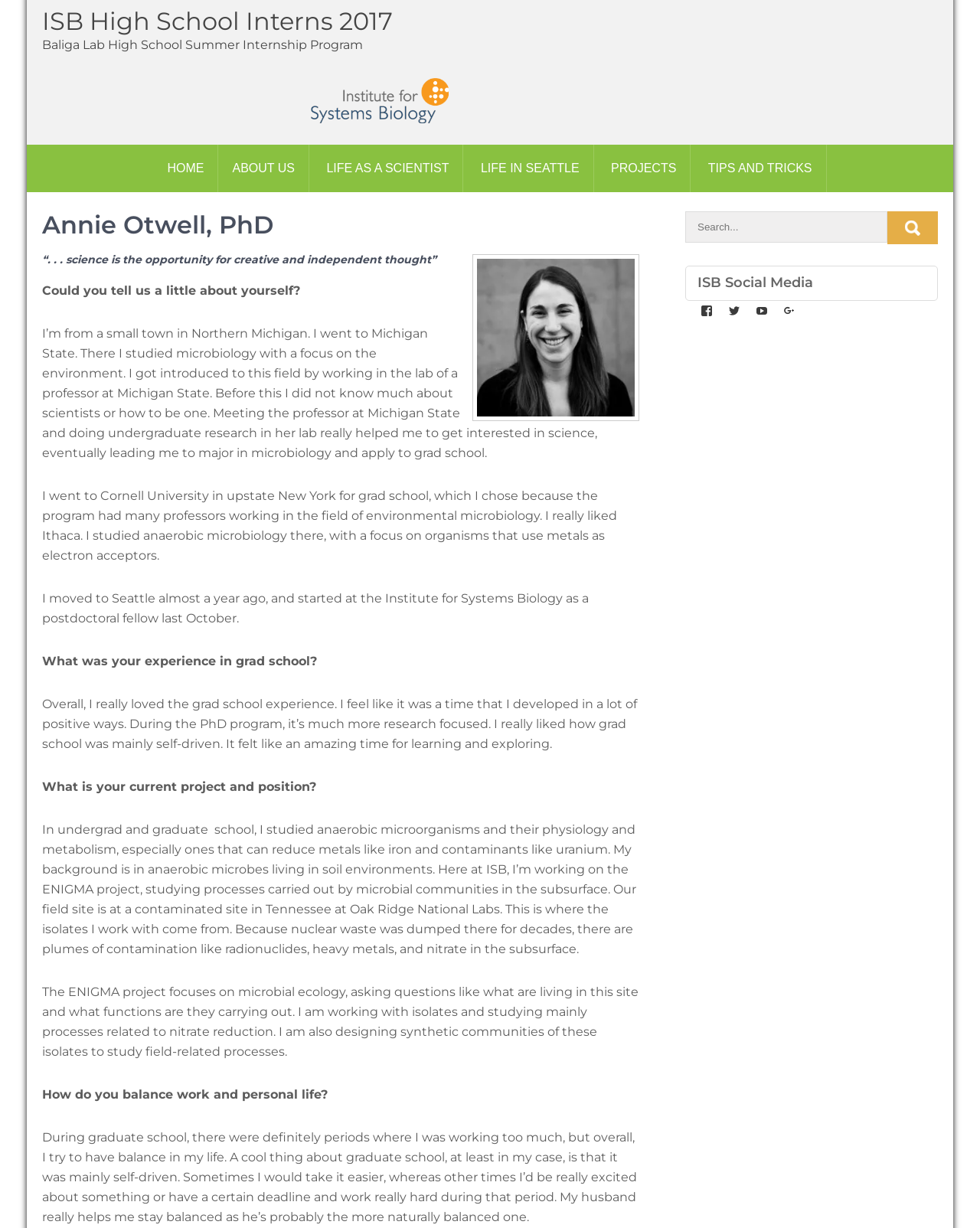What is the name of the lab where Annie Otwell worked?
From the details in the image, provide a complete and detailed answer to the question.

The question can be answered by looking at the text 'Baliga Lab High School Summer Internship Program' which is located near the top of the webpage, indicating that Annie Otwell worked at the Baliga Lab.